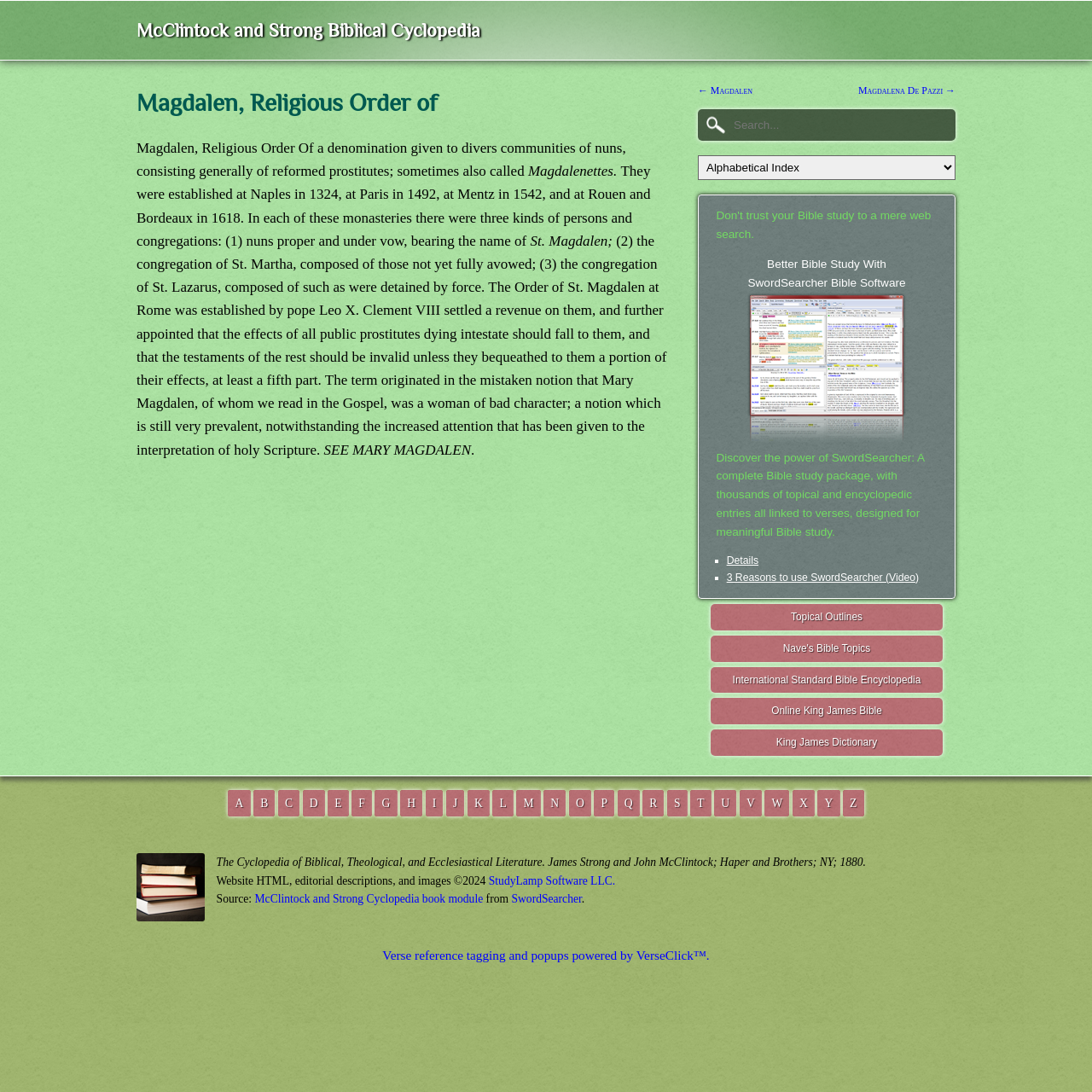Give a complete and precise description of the webpage's appearance.

This webpage is about the Magdalen, a religious order, from the McClintock and Strong Biblical Cyclopedia. At the top, there is a heading with the title "Magdalen, Religious Order of" followed by a link to "McClintock and Strong Biblical Cyclopedia". Below the heading, there is a paragraph of text describing the Magdalen order, including its establishment and history.

To the right of the heading, there are two links, "← Magdalen" and "Magdalena De Pazzi →", which appear to be navigation links. Below the paragraph of text, there is a search box with a placeholder text "Search..." and a combobox.

On the right side of the page, there is a section promoting SwordSearcher Bible Software, which includes a link, an image, and a brief description of the software. Below this section, there are several links to other Bible study resources, including "Topical Outlines", "Nave's Bible Topics", and "International Standard Bible Encyclopedia".

At the bottom of the page, there is an alphabetical list of links, from "A" to "Z", which may be an index or a list of topics. Below this list, there is an image with the text "Bible Study Start" and a paragraph of text describing the Cyclopedia of Biblical, Theological, and Ecclesiastical Literature. The webpage also includes a copyright notice and a link to the website's terms of use.

Throughout the page, there are several links to other resources and websites, including SwordSearcher and StudyLamp Software LLC. The overall layout of the page is dense with text and links, but it appears to be well-organized and easy to navigate.